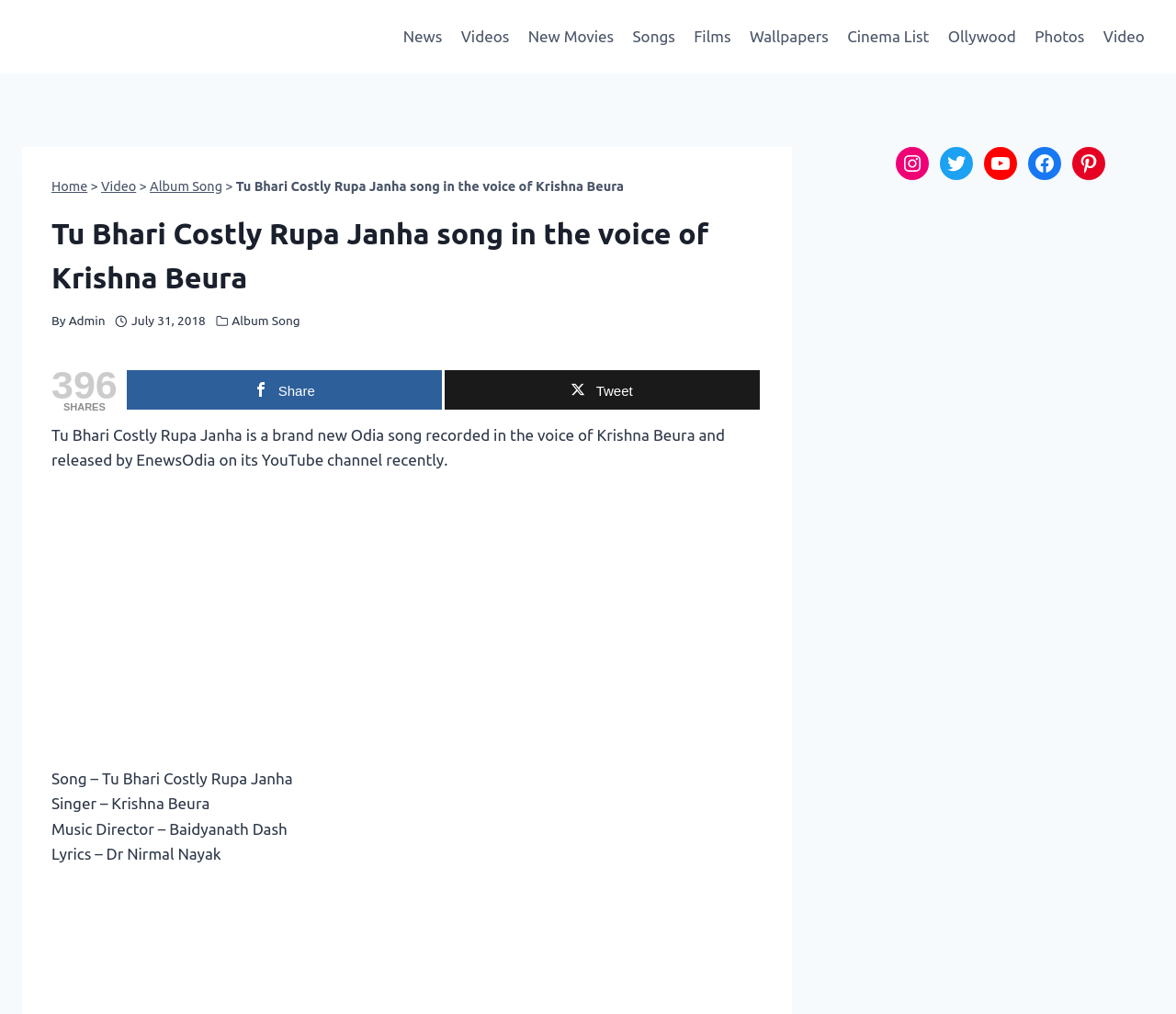Generate the text content of the main headline of the webpage.

Tu Bhari Costly Rupa Janha song in the voice of Krishna Beura